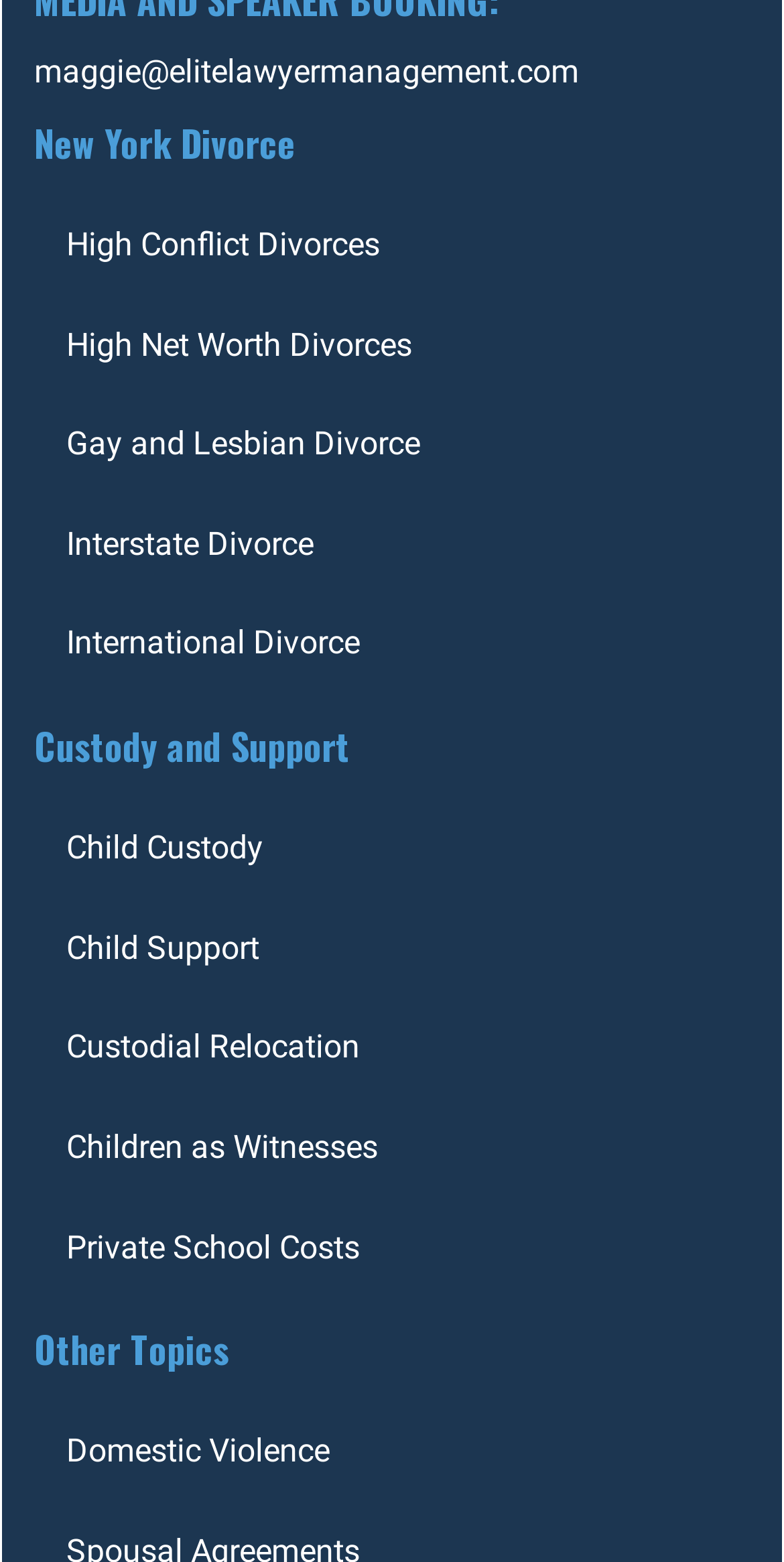Pinpoint the bounding box coordinates of the element that must be clicked to accomplish the following instruction: "Contact Maggie at Elite Law Management". The coordinates should be in the format of four float numbers between 0 and 1, i.e., [left, top, right, bottom].

[0.044, 0.033, 0.738, 0.058]